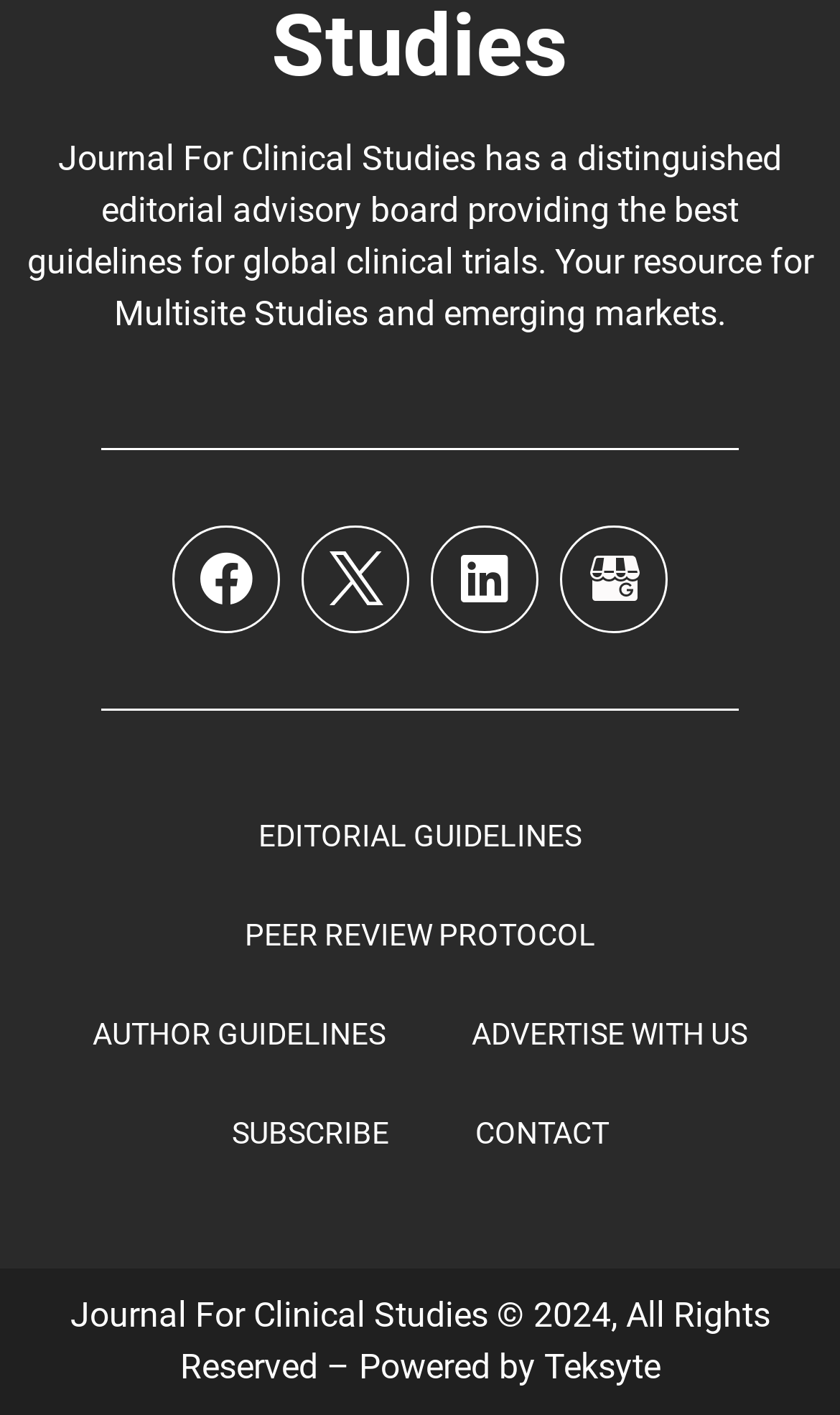Locate the bounding box coordinates of the clickable region to complete the following instruction: "Subscribe to the journal."

[0.224, 0.765, 0.514, 0.835]